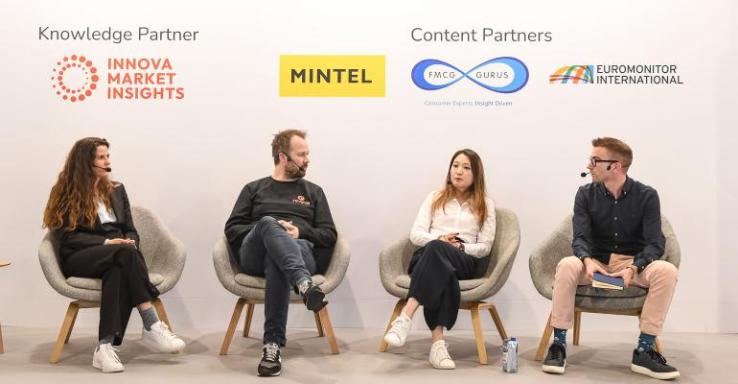Provide a comprehensive description of the image.

The image showcases a panel discussion featuring four speakers seated in modern chairs, engaged in a conversation. The backdrop prominently displays logos of various partnerships, with "Innova Market Insights" and "MINTEL" highlighted as knowledge partners alongside "FMCG Gurus" and "Euromonitor International" as content partners. The speakers, representing diverse perspectives, focus on the challenges and opportunities within the food-tech industry. The vibrant setting reflects a professional atmosphere conducive to insightful discussions on market trends and innovations. This event appears to be part of a larger conference aimed at addressing key issues in the food and beverage sector, emphasizing collaboration and knowledge sharing.